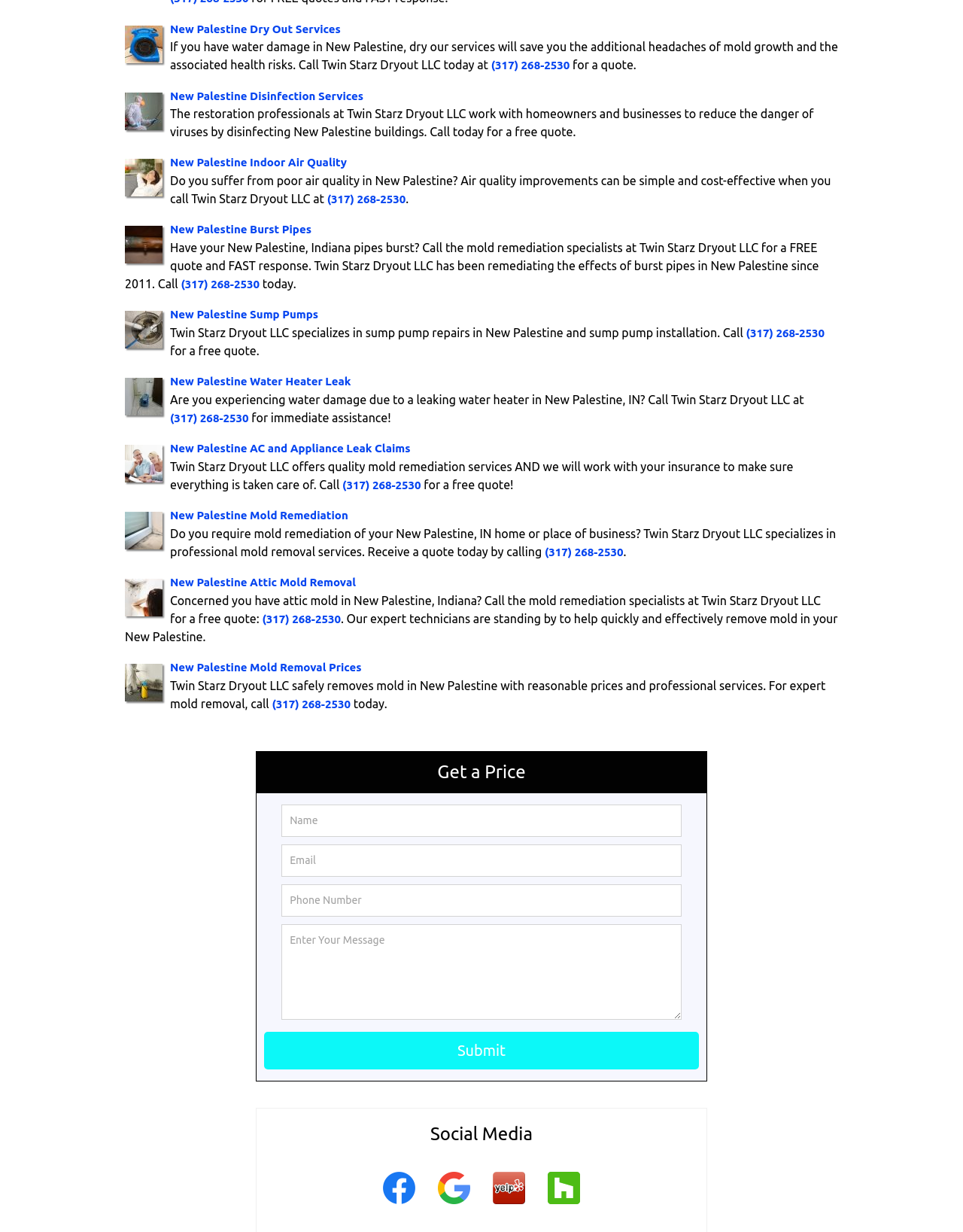Provide the bounding box coordinates of the HTML element described by the text: "New Palestine Dry Out Services".

[0.177, 0.018, 0.354, 0.028]